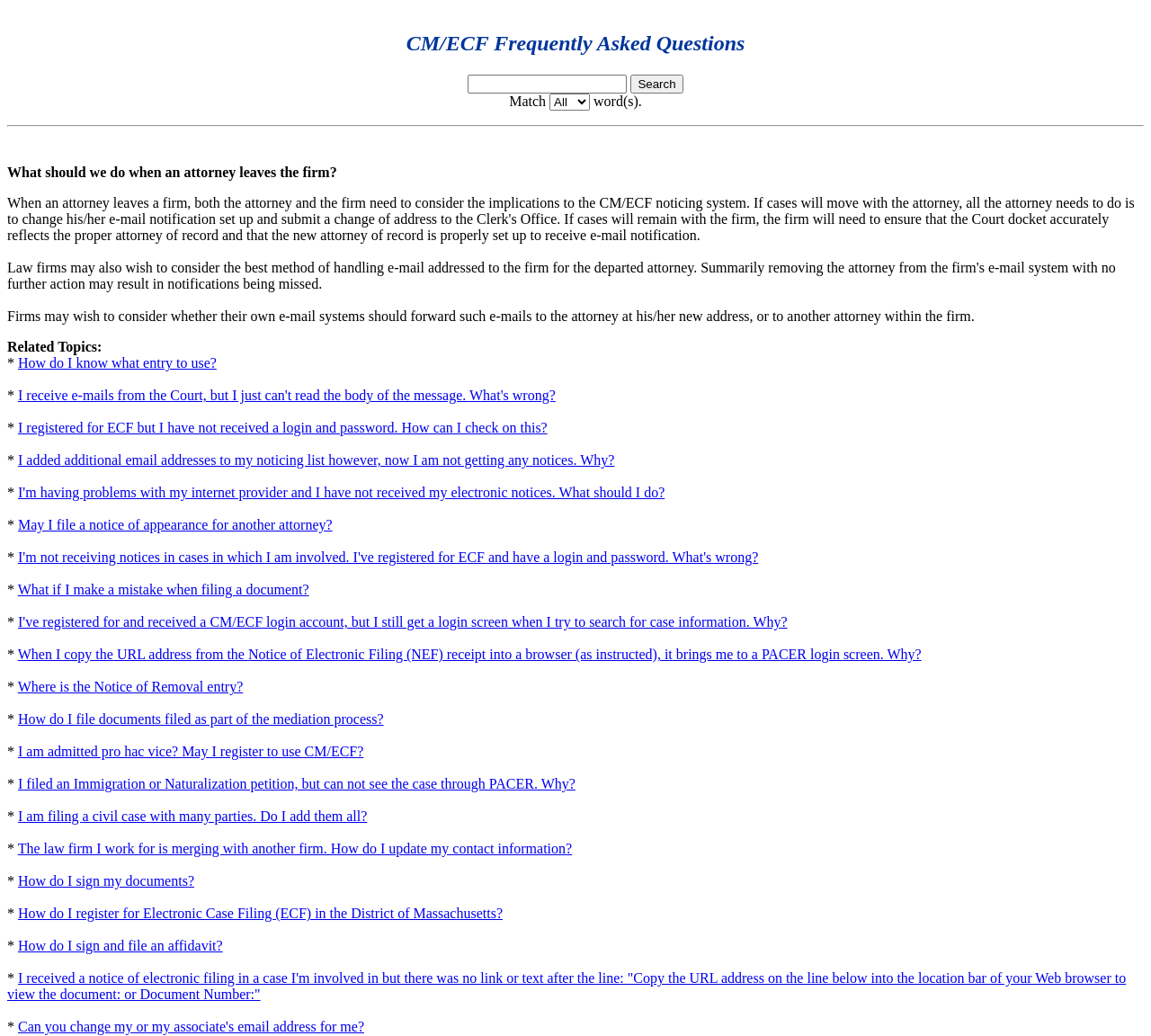Point out the bounding box coordinates of the section to click in order to follow this instruction: "Read the FAQ about what to do when an attorney leaves the firm".

[0.006, 0.159, 0.293, 0.174]